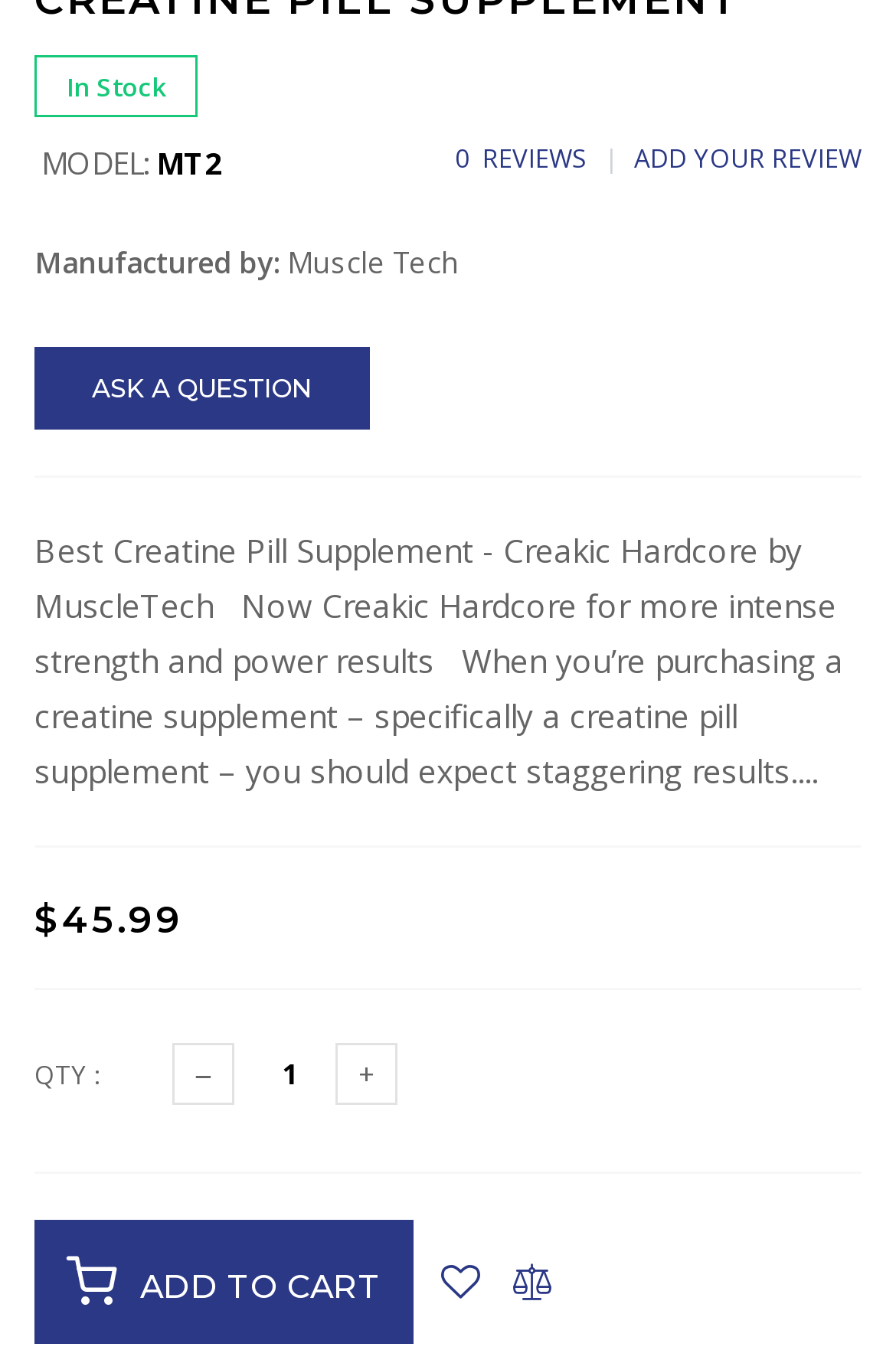Please give the bounding box coordinates of the area that should be clicked to fulfill the following instruction: "Increase the product quantity". The coordinates should be in the format of four float numbers from 0 to 1, i.e., [left, top, right, bottom].

[0.374, 0.773, 0.444, 0.819]